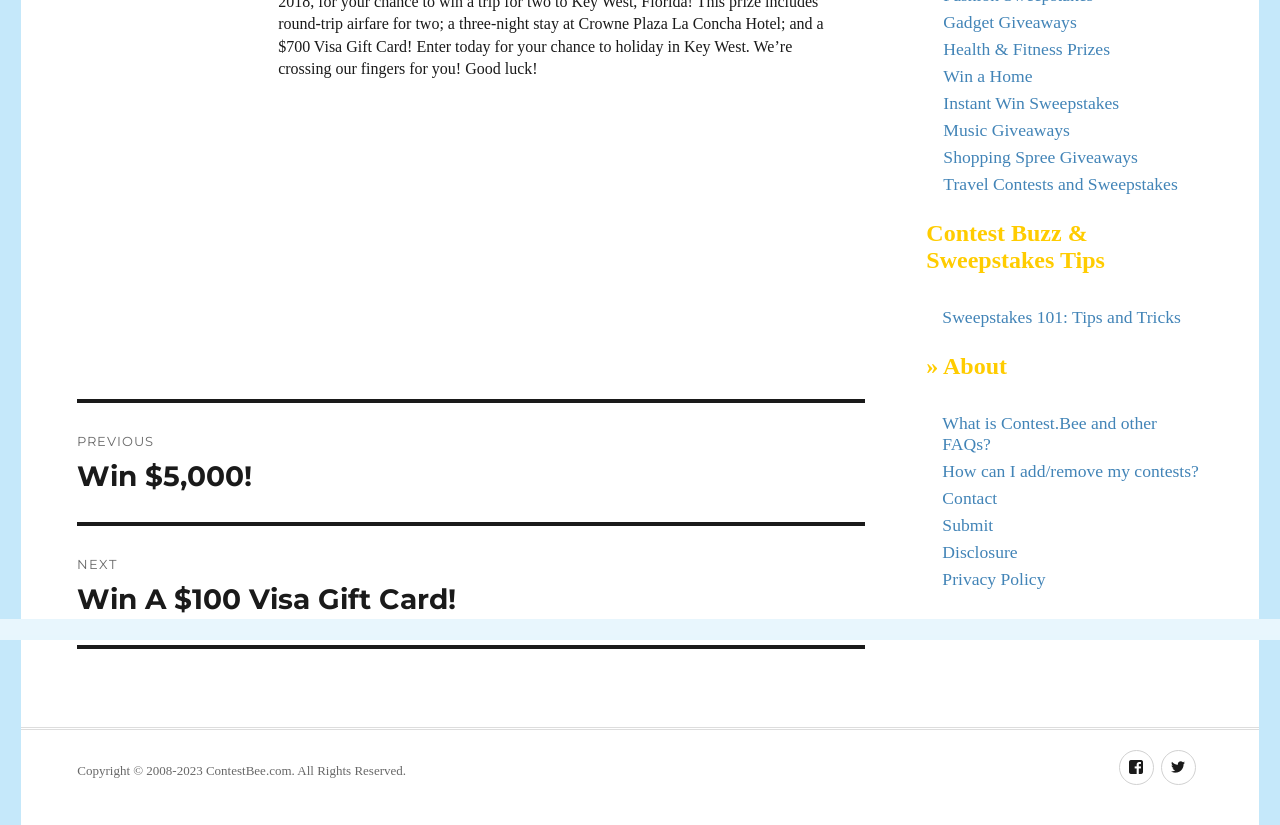Please provide the bounding box coordinates for the UI element as described: "Previous Previous post: Win $5,000!". The coordinates must be four floats between 0 and 1, represented as [left, top, right, bottom].

[0.06, 0.488, 0.676, 0.633]